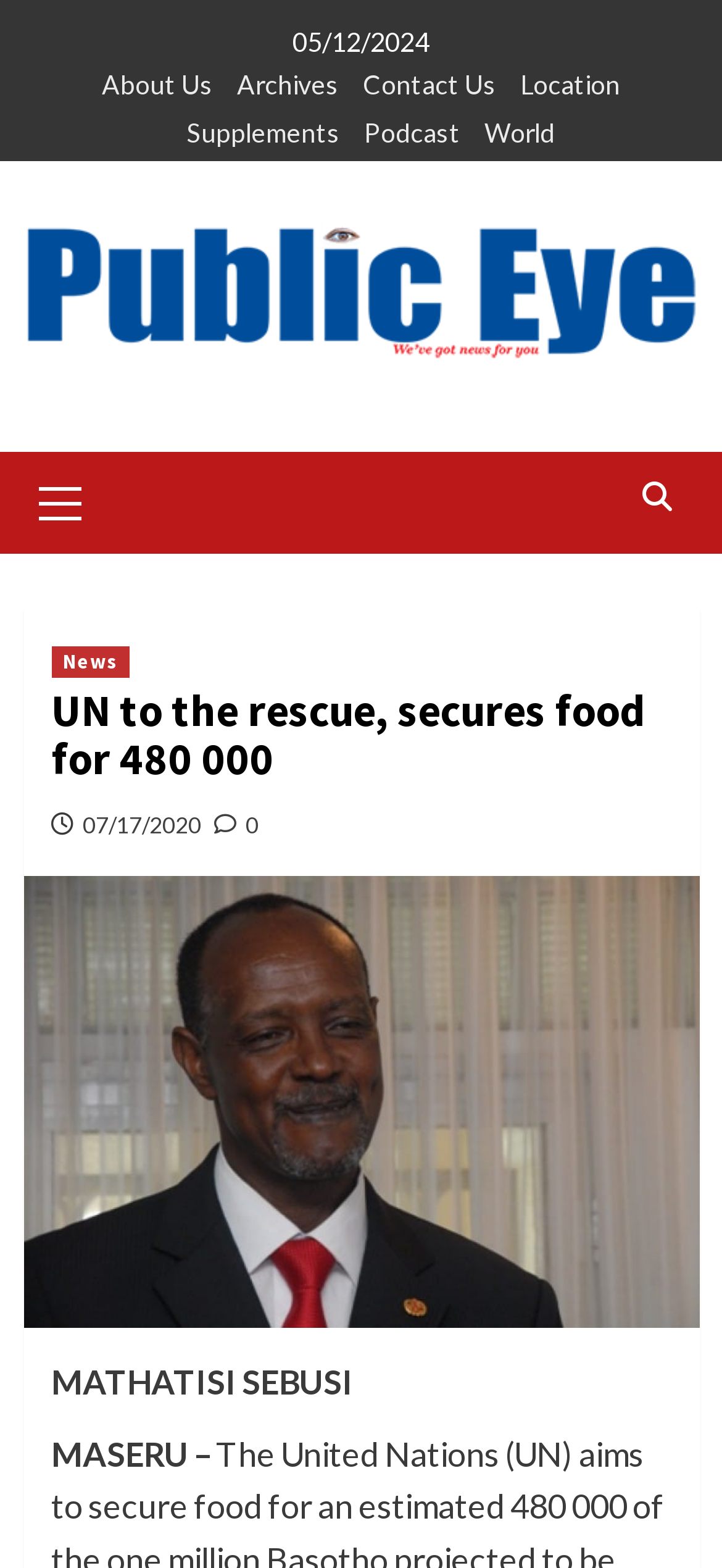Identify the bounding box coordinates of the area you need to click to perform the following instruction: "go to About Us page".

[0.141, 0.043, 0.295, 0.072]